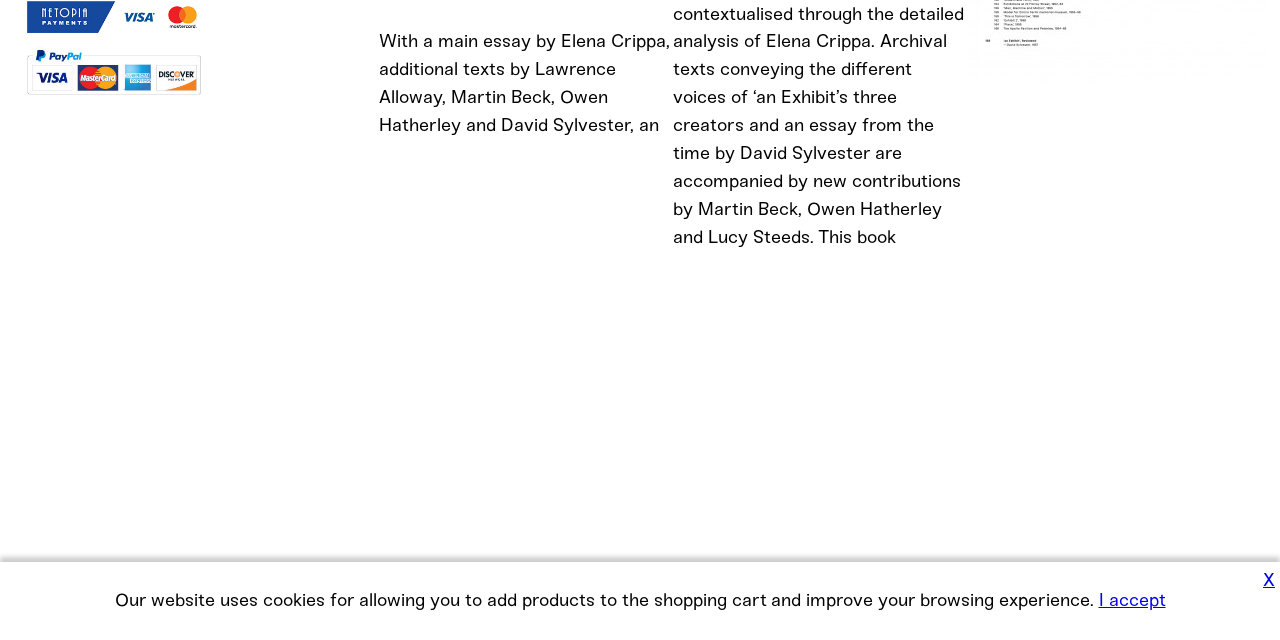Find the bounding box coordinates of the UI element according to this description: "I accept".

[0.858, 0.92, 0.911, 0.955]